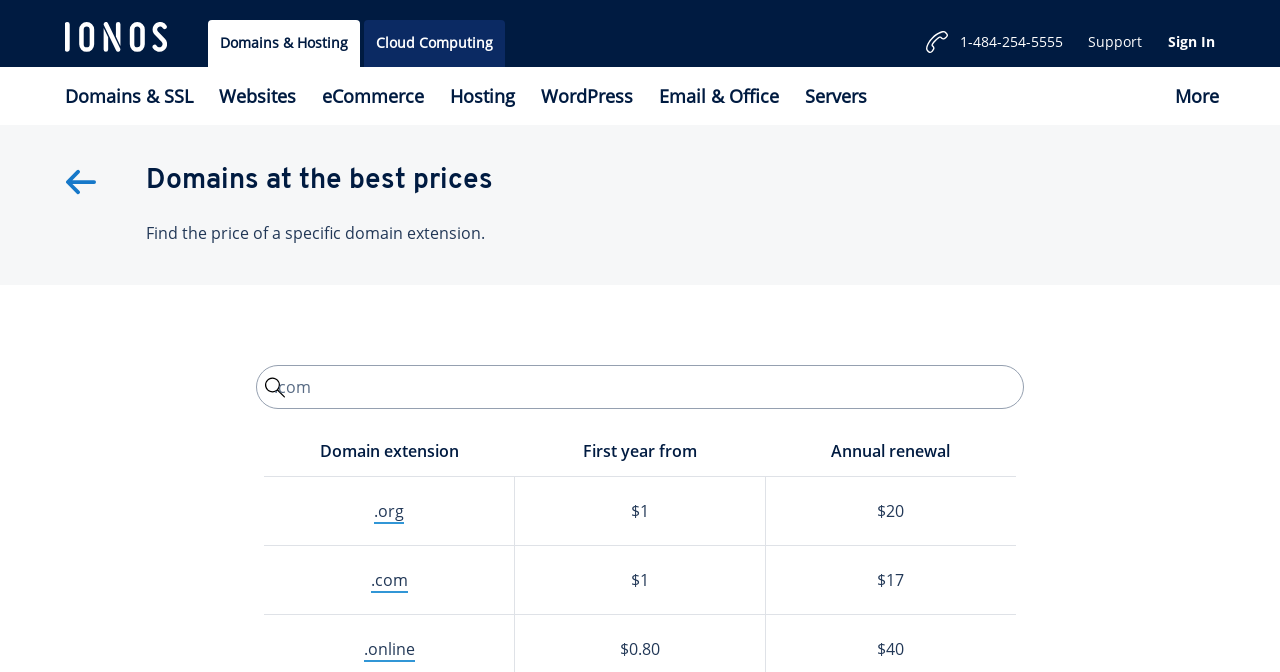Use a single word or phrase to respond to the question:
What is the button next to 'Websites'?

eCommerce